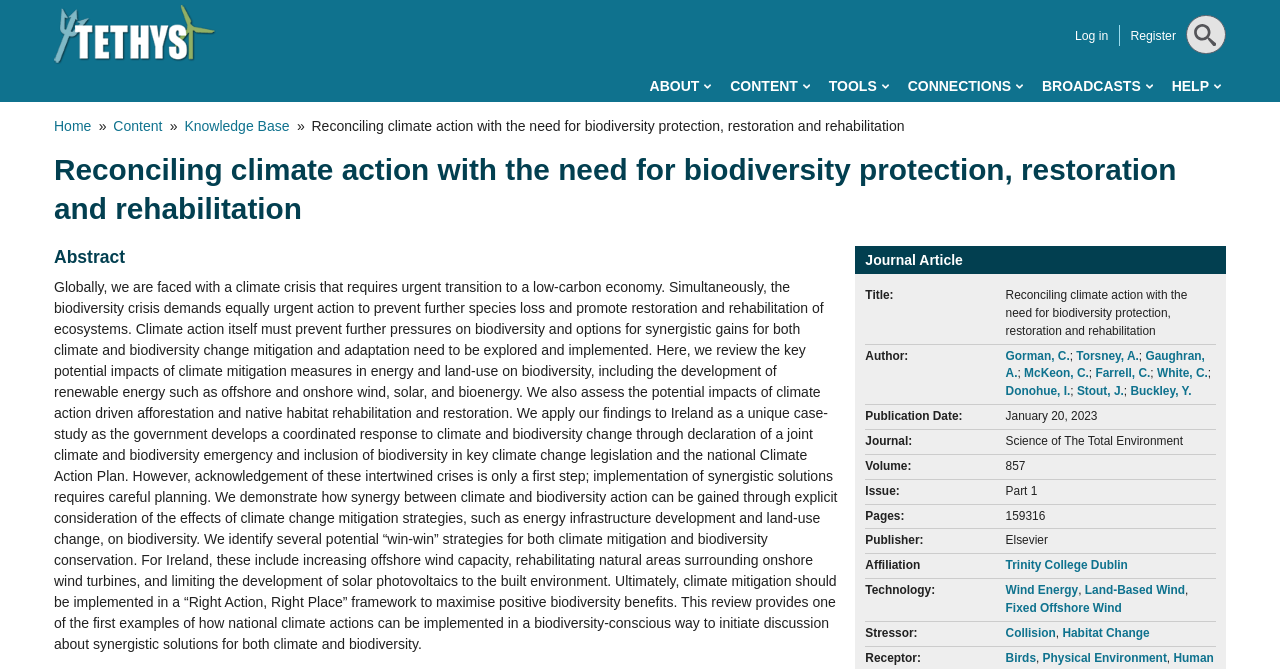Bounding box coordinates are given in the format (top-left x, top-left y, bottom-right x, bottom-right y). All values should be floating point numbers between 0 and 1. Provide the bounding box coordinate for the UI element described as: Help

[0.915, 0.106, 0.954, 0.152]